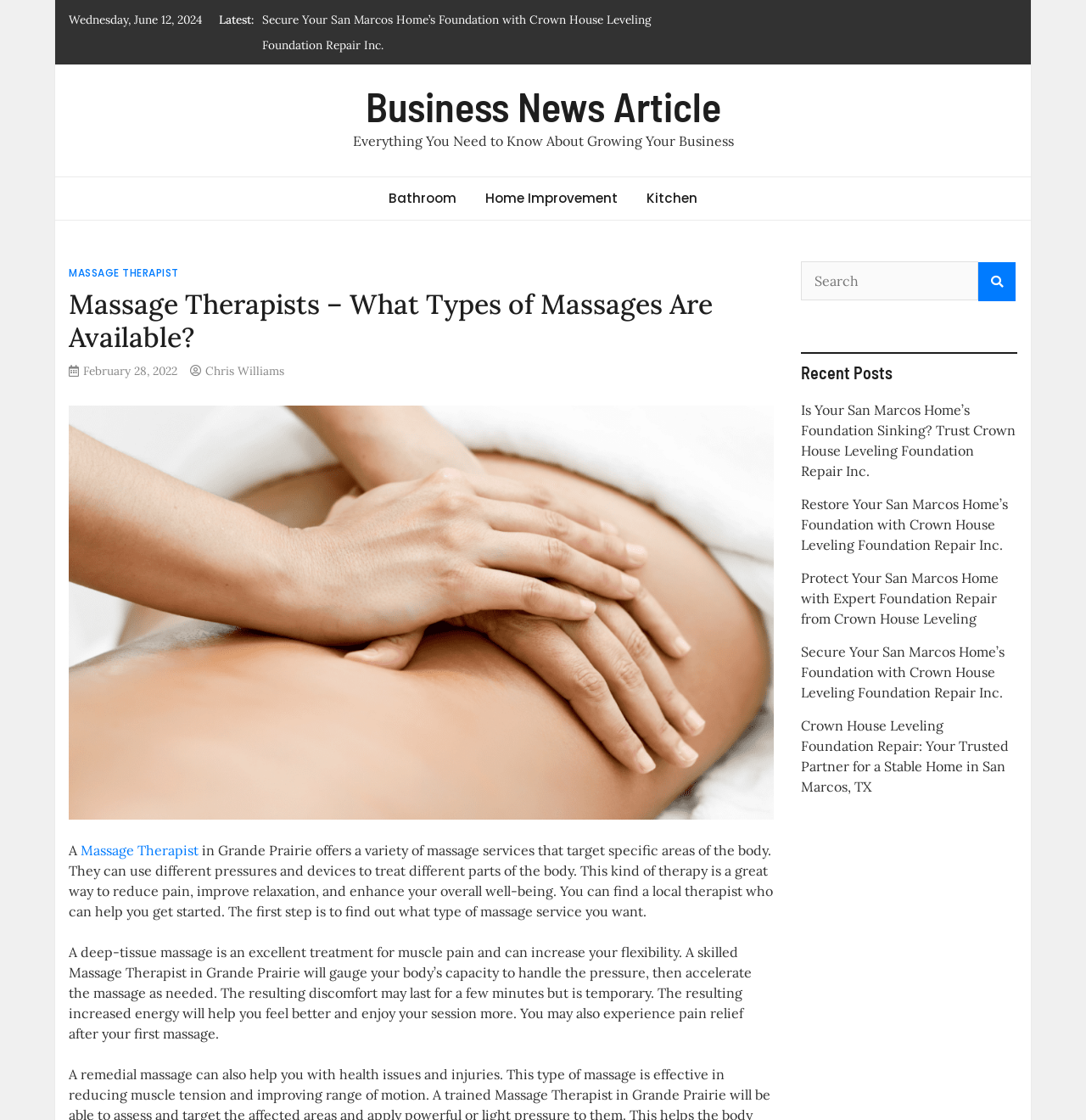What is the benefit of getting a massage?
Please provide a single word or phrase based on the screenshot.

Improve relaxation